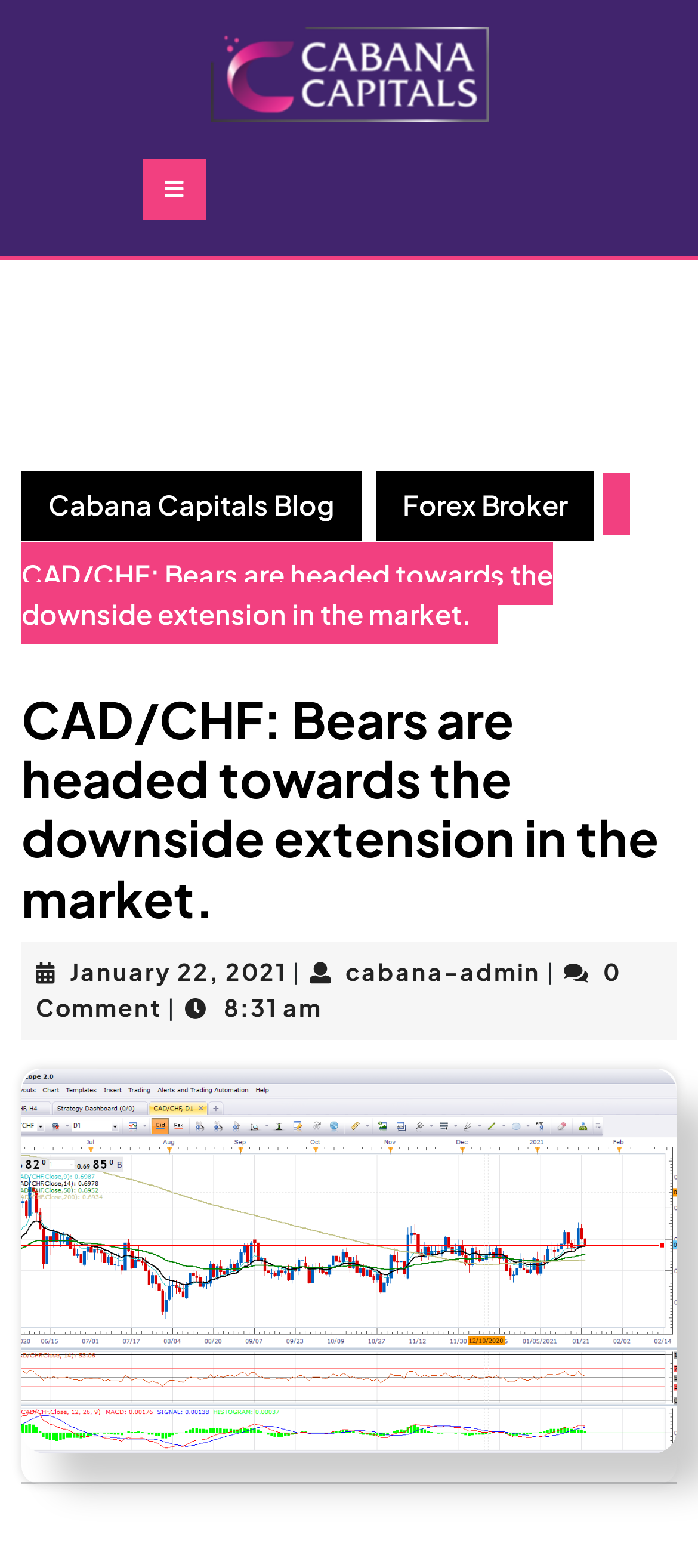Give a detailed account of the webpage.

The webpage appears to be a blog post from Cabana Capitals Blog, with the title "CAD/CHF: Bears are headed towards the downside extension in the market." The title is prominently displayed at the top of the page, with a smaller text "January 22, 2021" and the author's name "cabana-admin" below it. 

To the top left of the title, there is a link to the blog's homepage, accompanied by a small image of the blog's logo. On the same line, there is a tab with an open button icon. 

Below the title, there are three links: "Cabana Capitals Blog", "Forex Broker", and another "Cabana Capitals Blog" link. 

The main content of the blog post is not explicitly stated, but based on the meta description, it seems to discuss the bearish market trend and its potential downside extension. 

At the bottom of the page, there is a post thumbnail image, which is a large image that takes up most of the width of the page. Above the image, there is a line of text that reads "0 Comment" and the time "8:31 am".